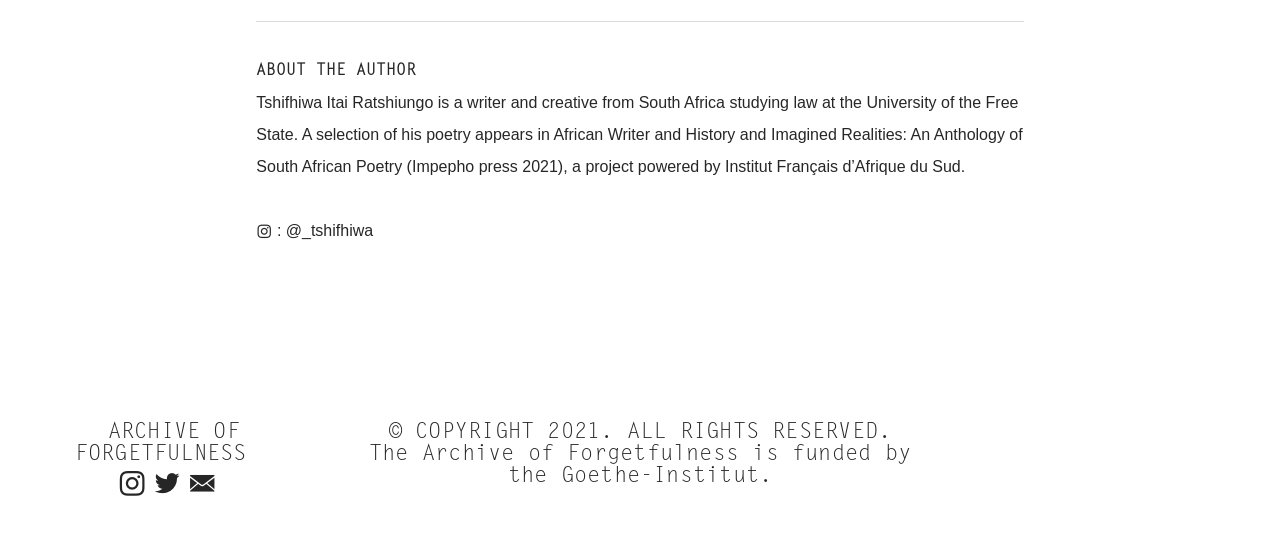Answer the following query concisely with a single word or phrase:
What is the year of copyright?

2021